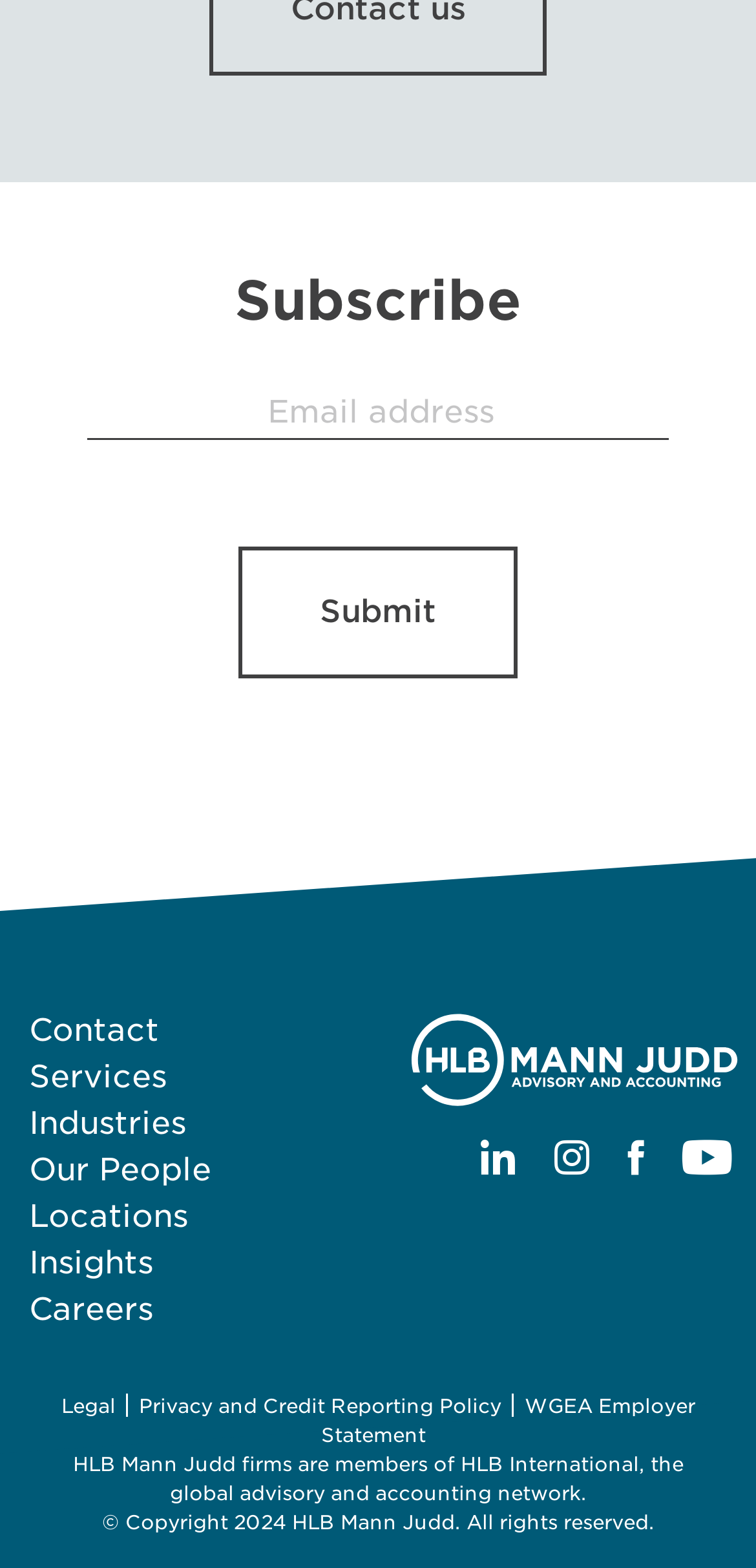Answer the question with a single word or phrase: 
How many social media platforms are linked?

4